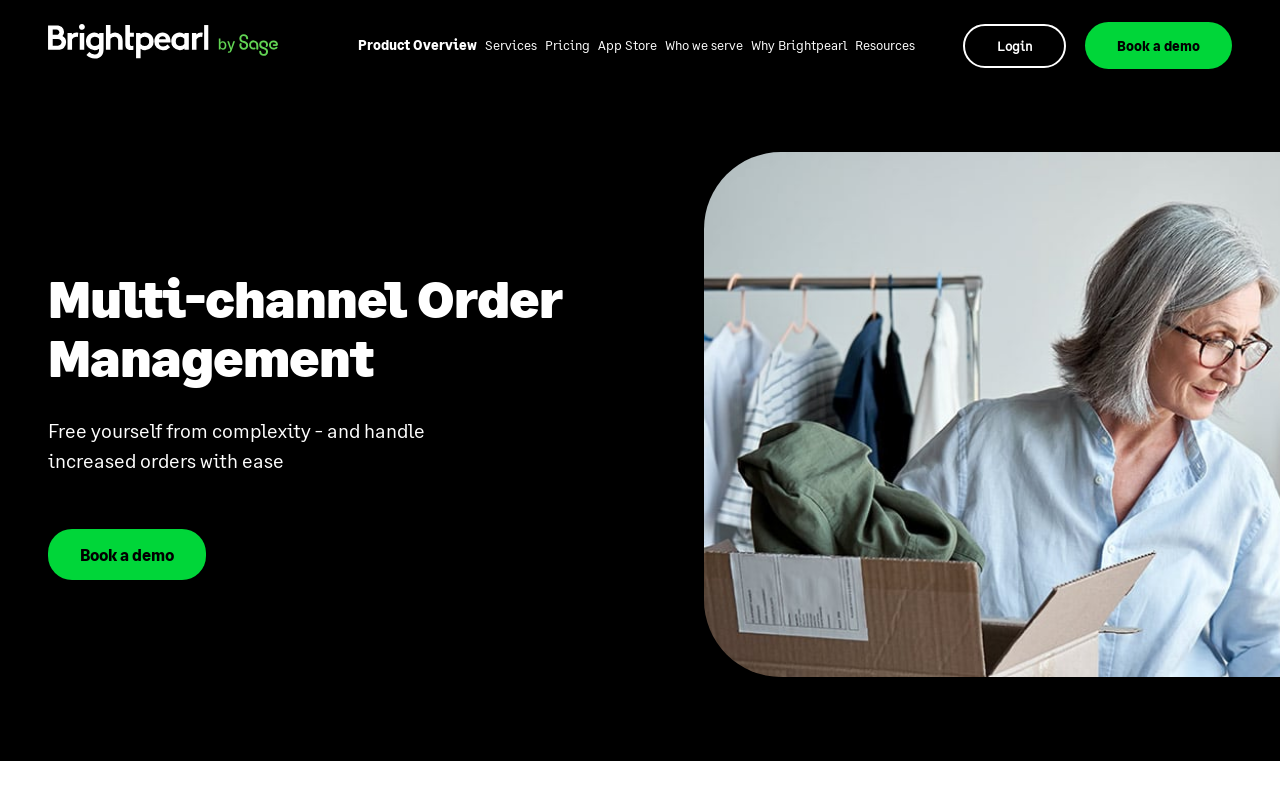Show the bounding box coordinates of the region that should be clicked to follow the instruction: "learn about services."

[0.379, 0.047, 0.42, 0.067]